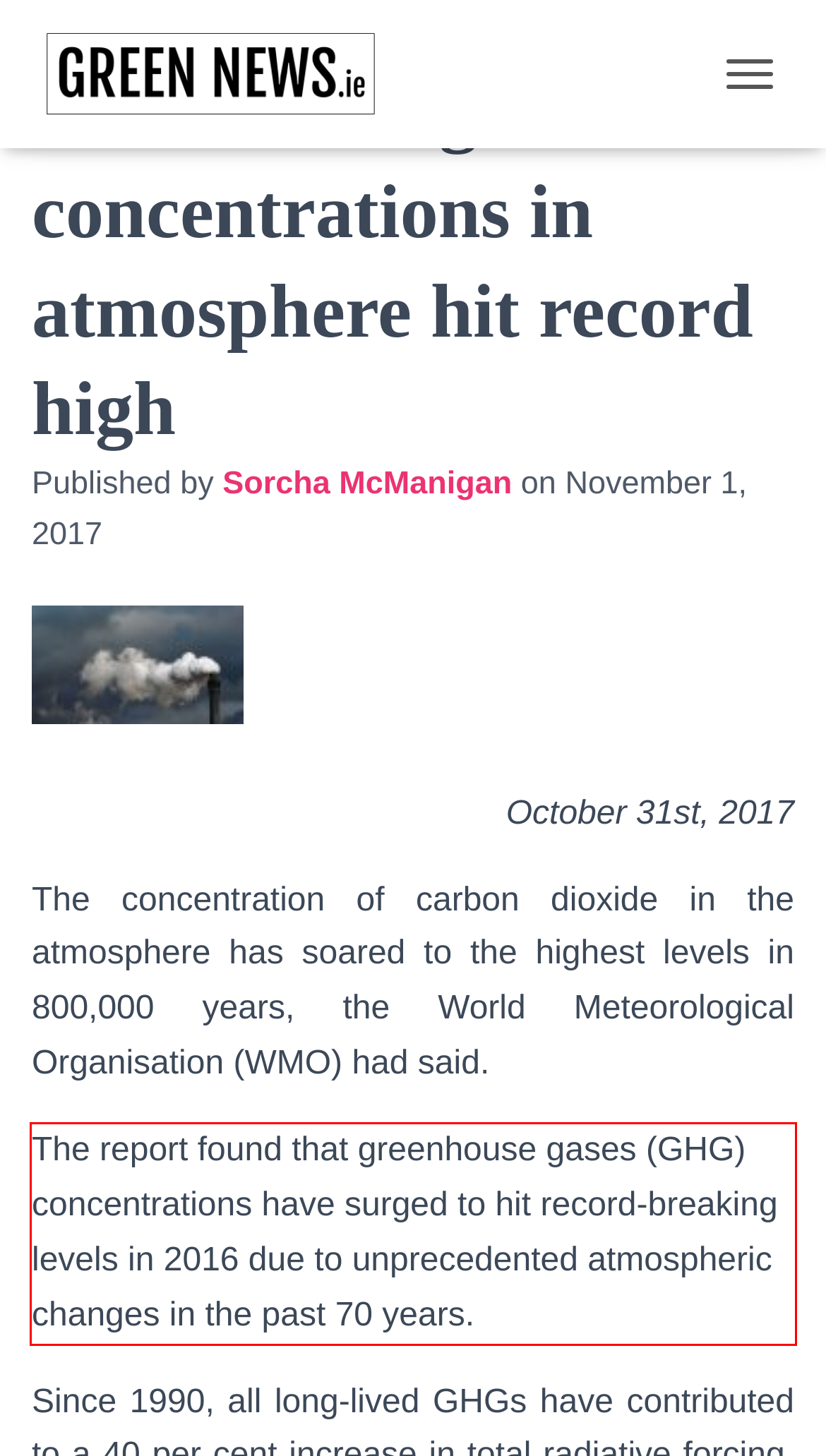Inspect the webpage screenshot that has a red bounding box and use OCR technology to read and display the text inside the red bounding box.

The report found that greenhouse gases (GHG) concentrations have surged to hit record-breaking levels in 2016 due to unprecedented atmospheric changes in the past 70 years.